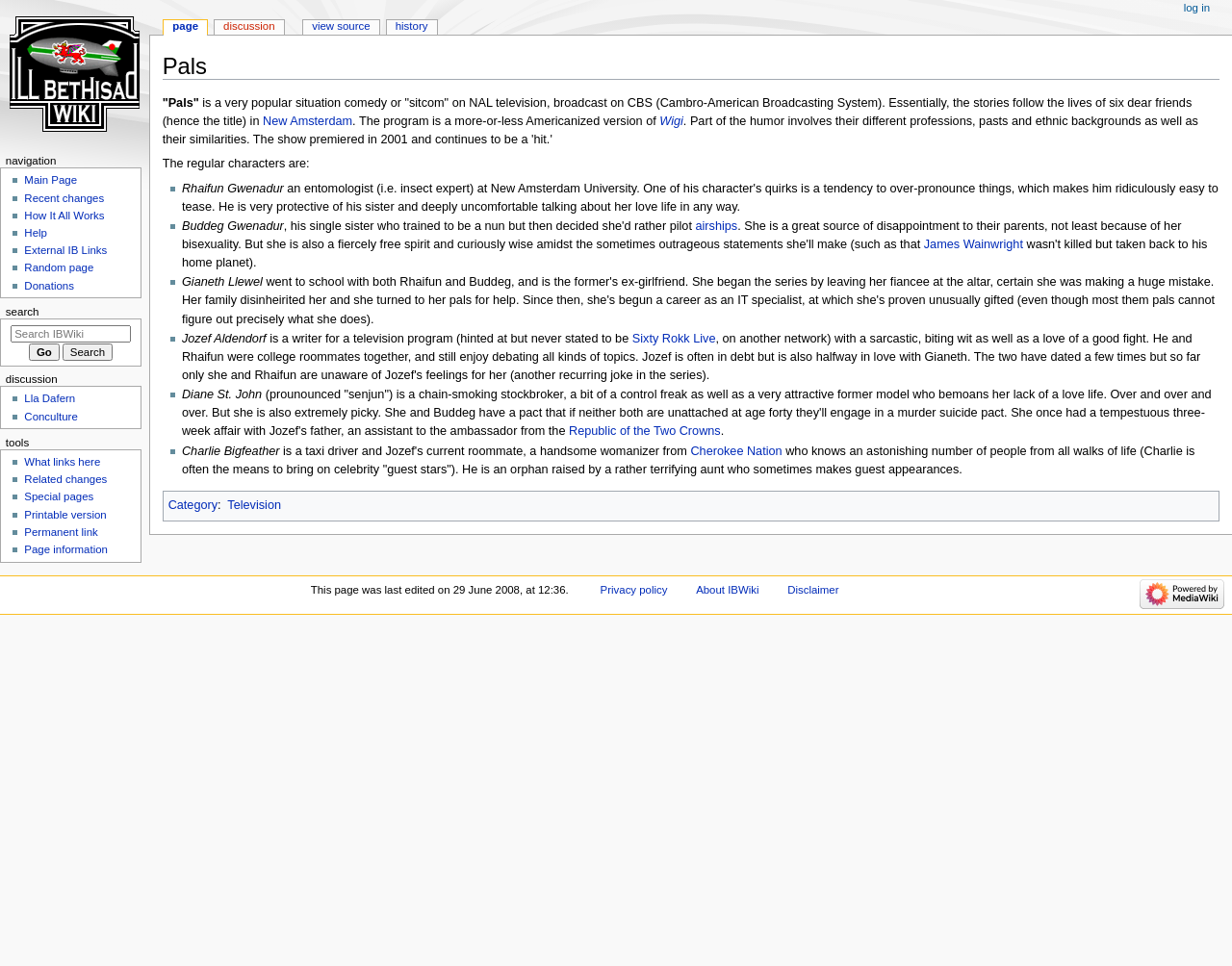Determine the coordinates of the bounding box for the clickable area needed to execute this instruction: "Go to Main Page".

[0.02, 0.181, 0.063, 0.193]